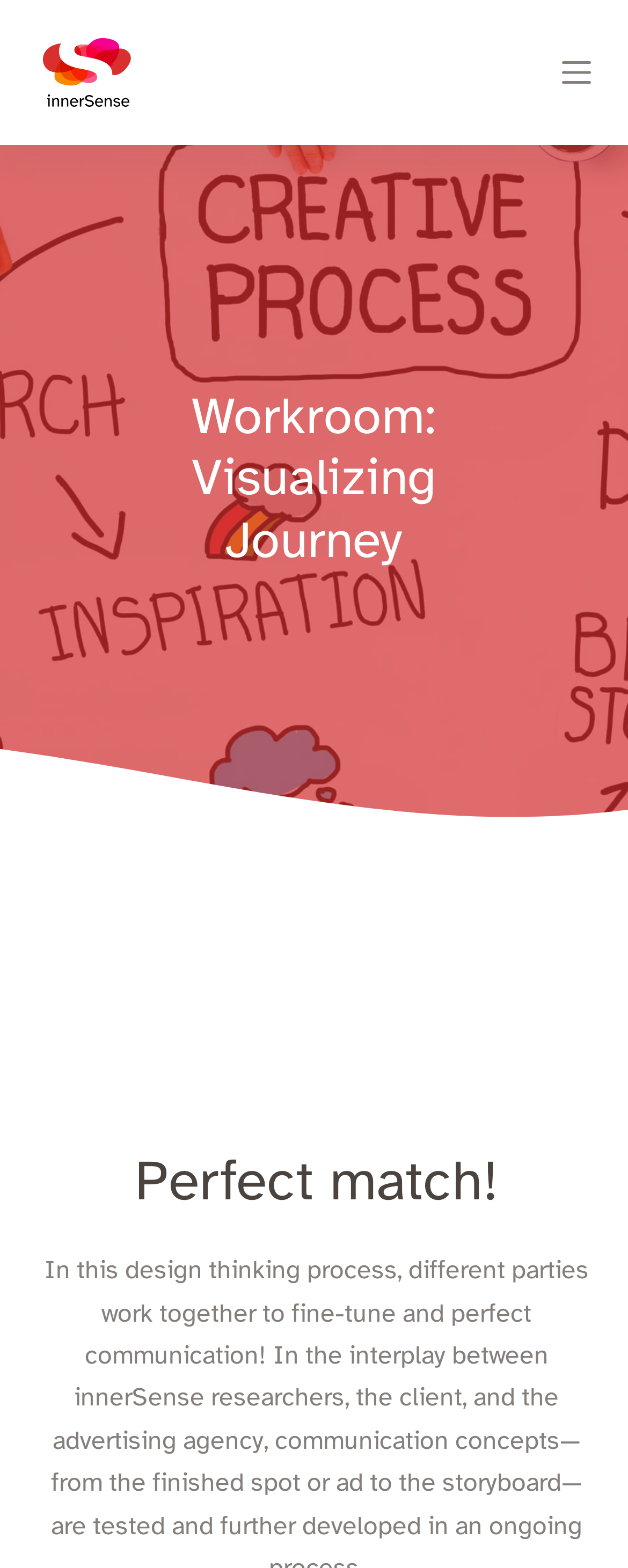Extract the bounding box coordinates for the UI element described by the text: "Skip to content". The coordinates should be in the form of [left, top, right, bottom] with values between 0 and 1.

[0.0, 0.0, 0.103, 0.021]